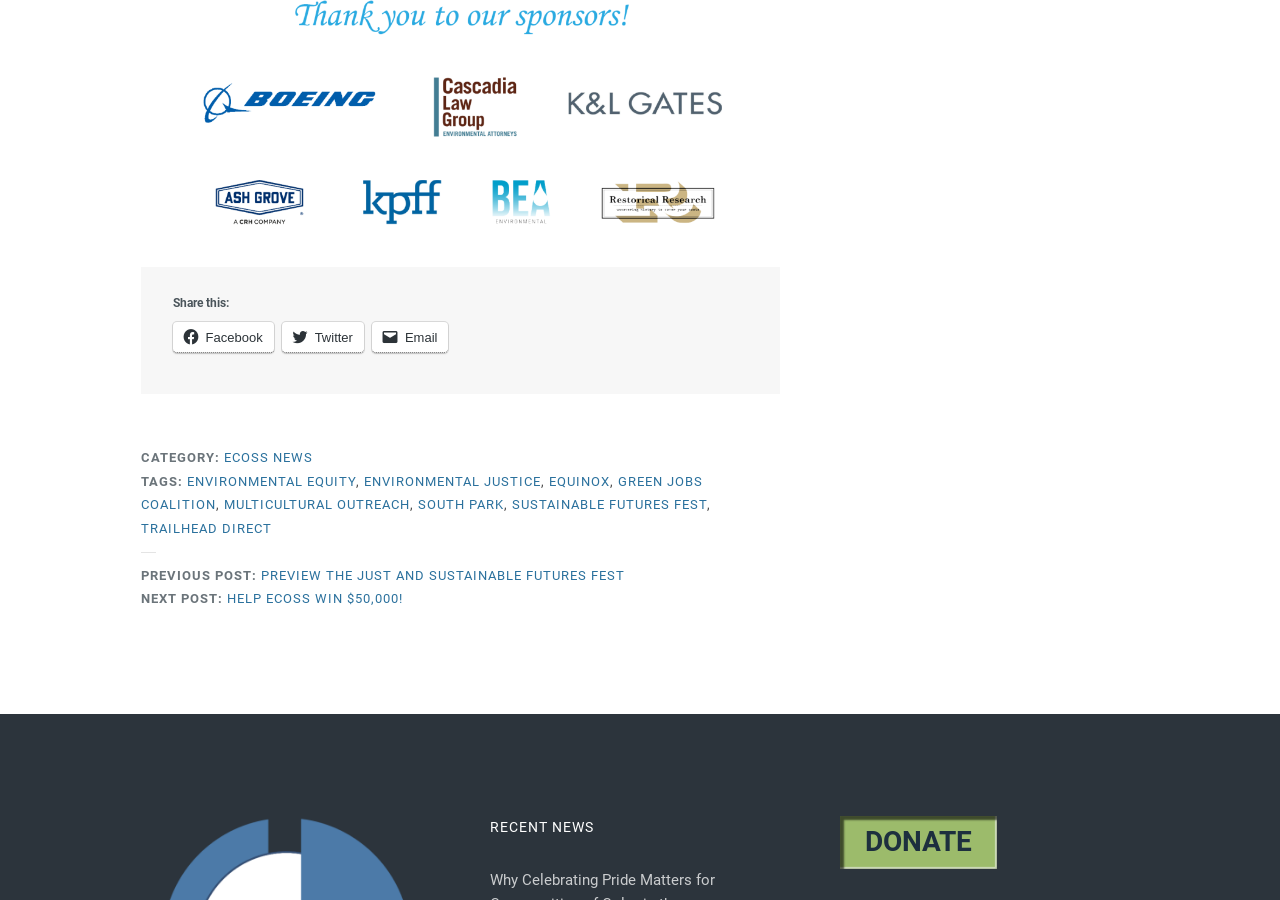Provide the bounding box coordinates of the area you need to click to execute the following instruction: "View ECOSS NEWS".

[0.175, 0.501, 0.244, 0.517]